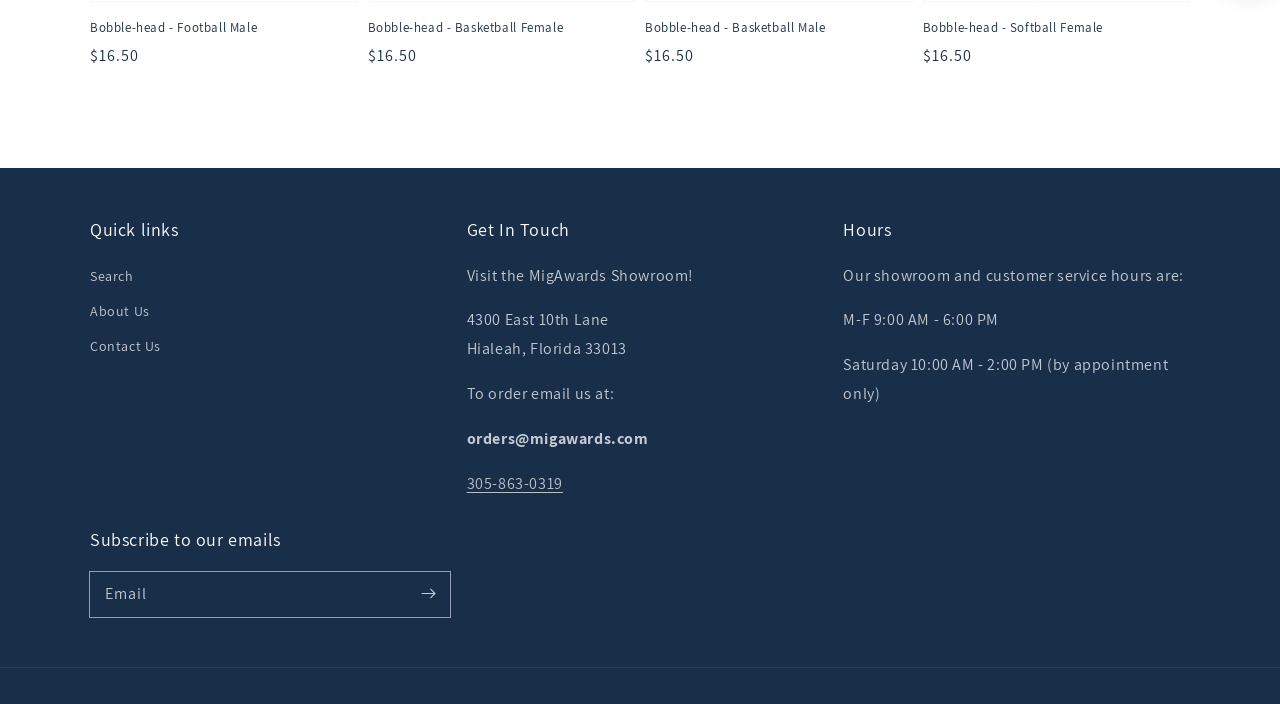What is the purpose of the textbox in the 'Subscribe to our emails' section?
Please provide a comprehensive answer to the question based on the webpage screenshot.

The textbox in the 'Subscribe to our emails' section is labeled 'Email' and is required, indicating that it is used to enter an email address to subscribe to the MigAwards emails.